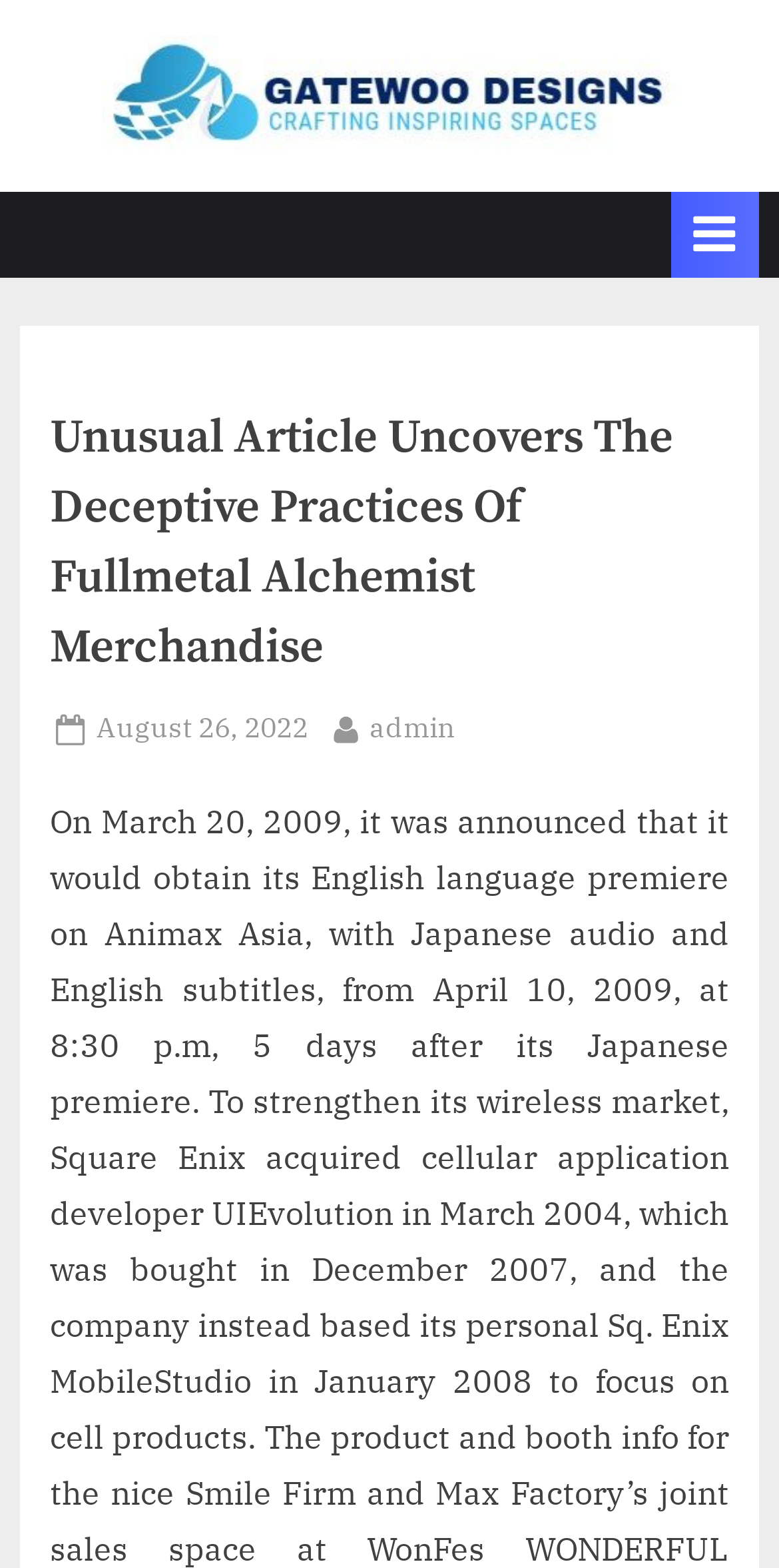Please respond in a single word or phrase: 
What is the date of the article?

August 26, 2022